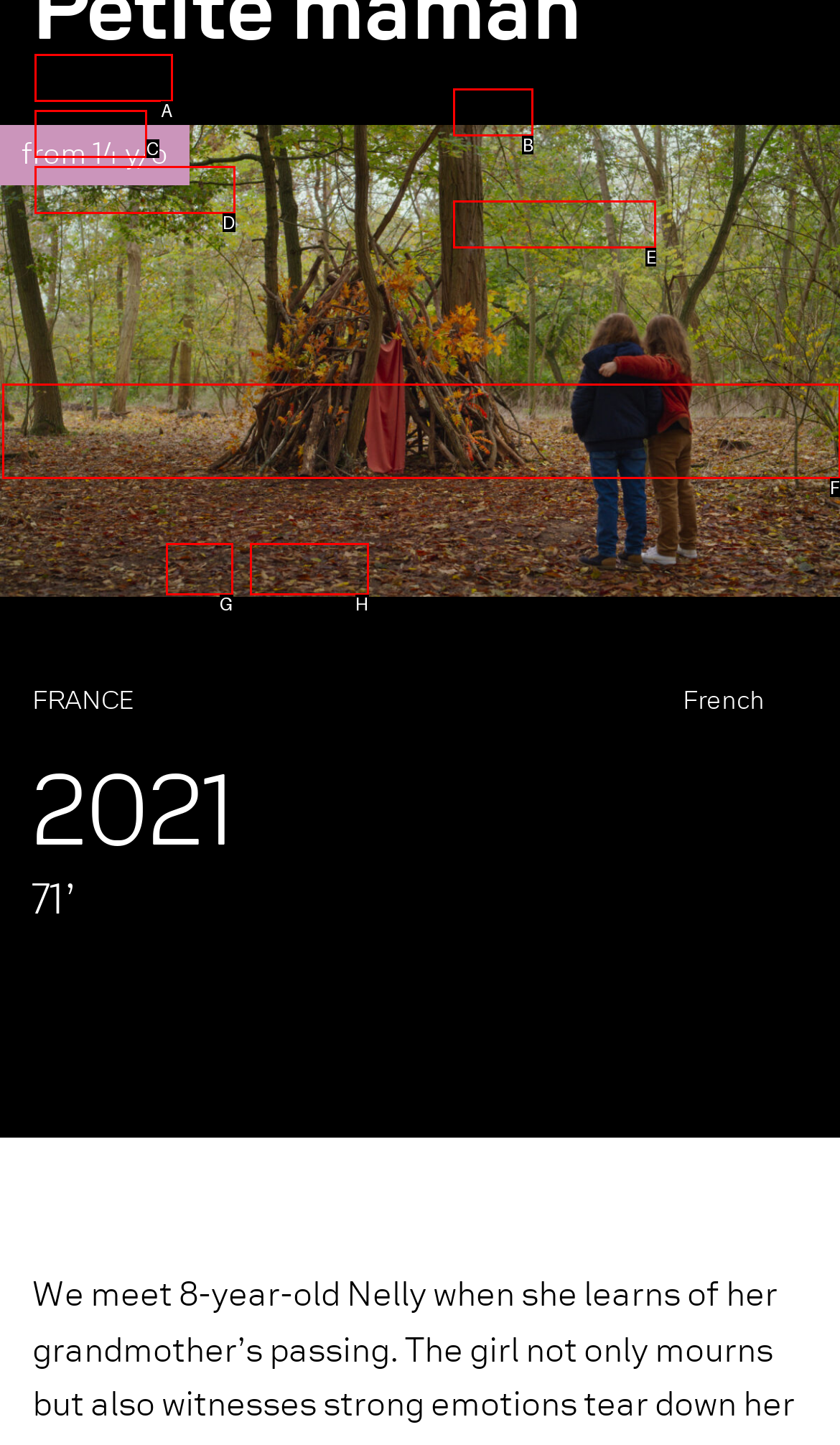Determine which HTML element best suits the description: Ale Kino! Industry/Education Pro. Reply with the letter of the matching option.

F